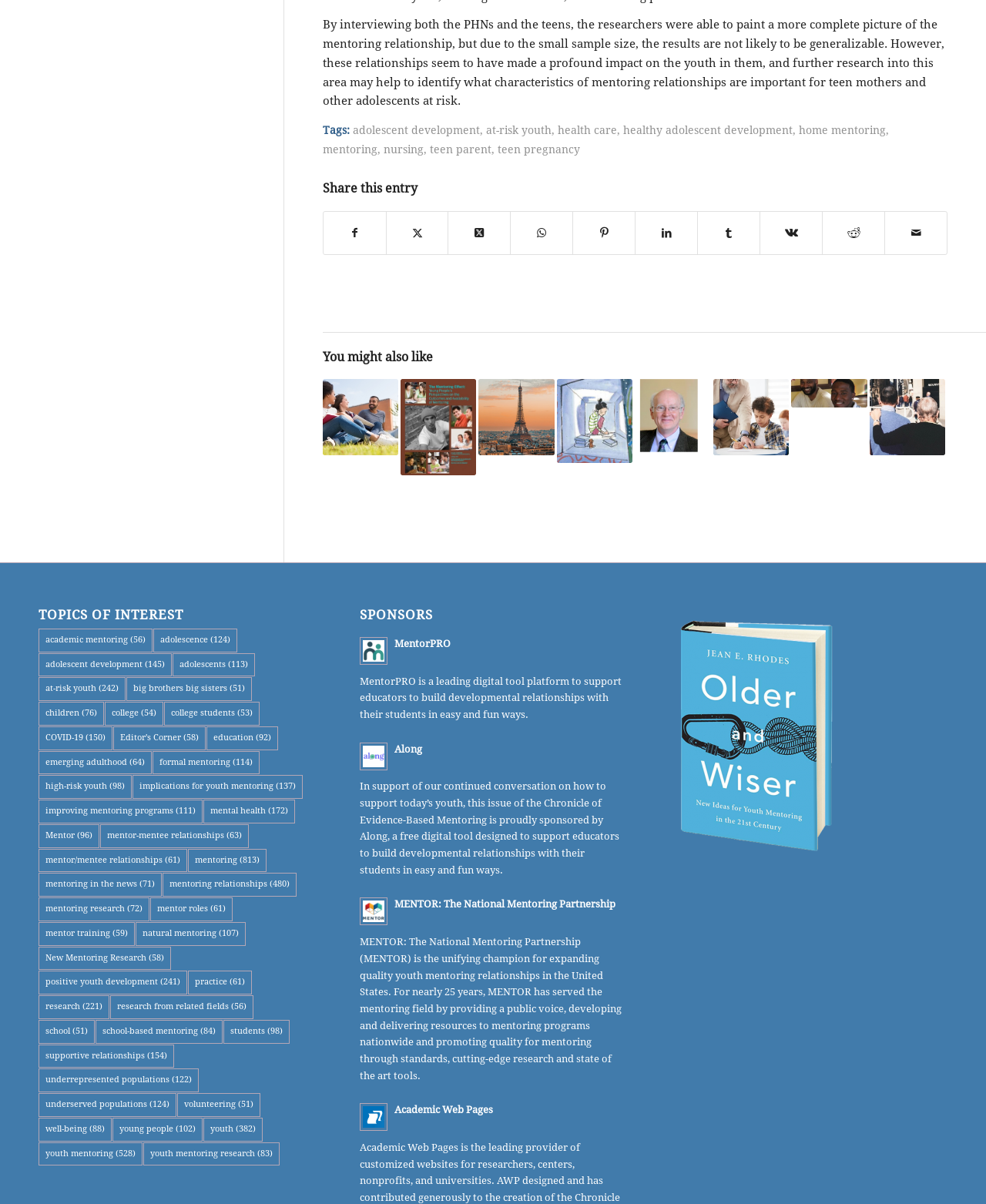What is the category of the link 'adolescent development'?
Please give a detailed and thorough answer to the question, covering all relevant points.

The link 'adolescent development' is listed under the heading 'TOPICS OF INTEREST', which suggests that it is a category or topic of interest related to the content of the webpage.